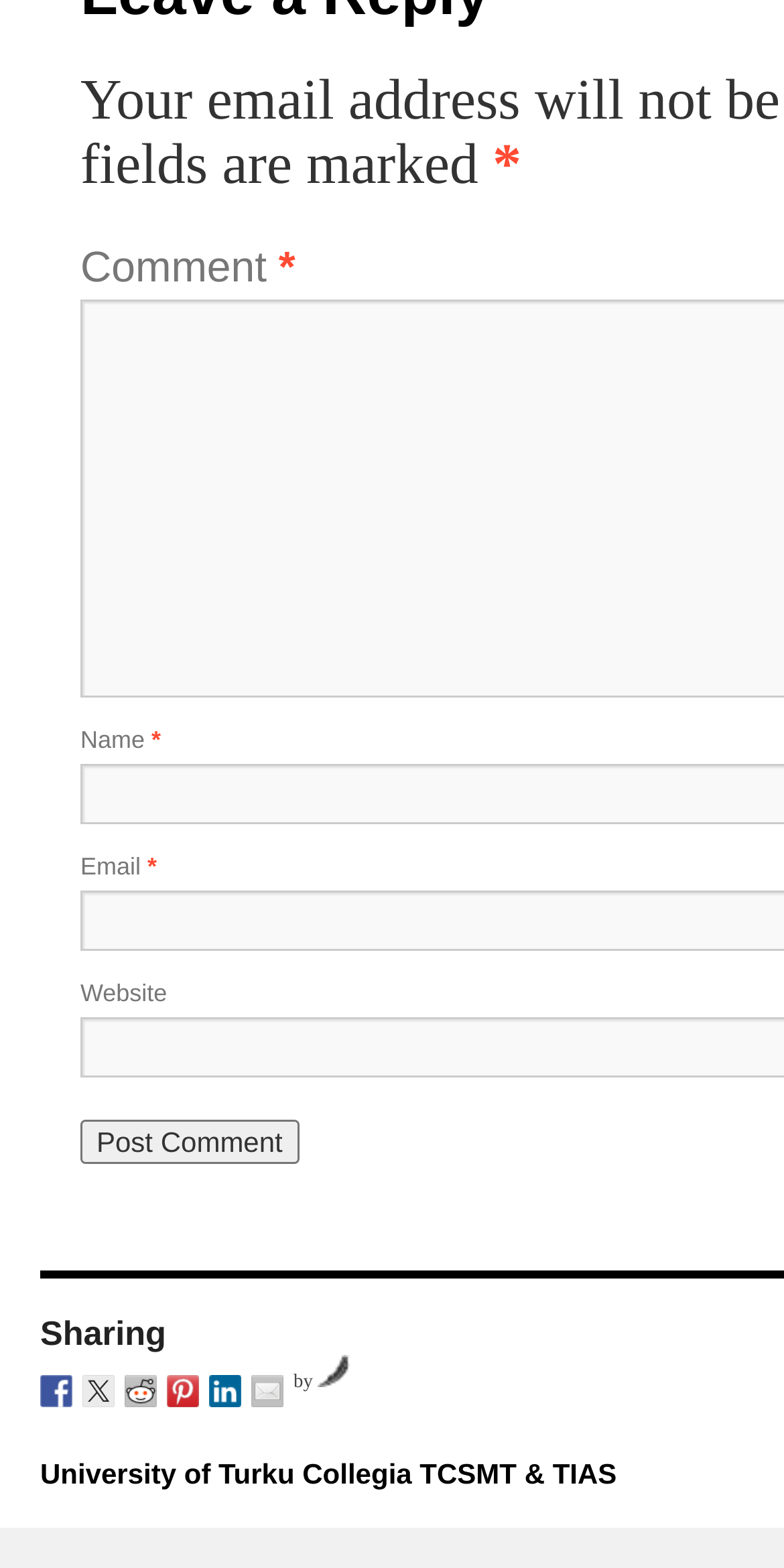Provide a one-word or one-phrase answer to the question:
What is the purpose of the button?

Post Comment